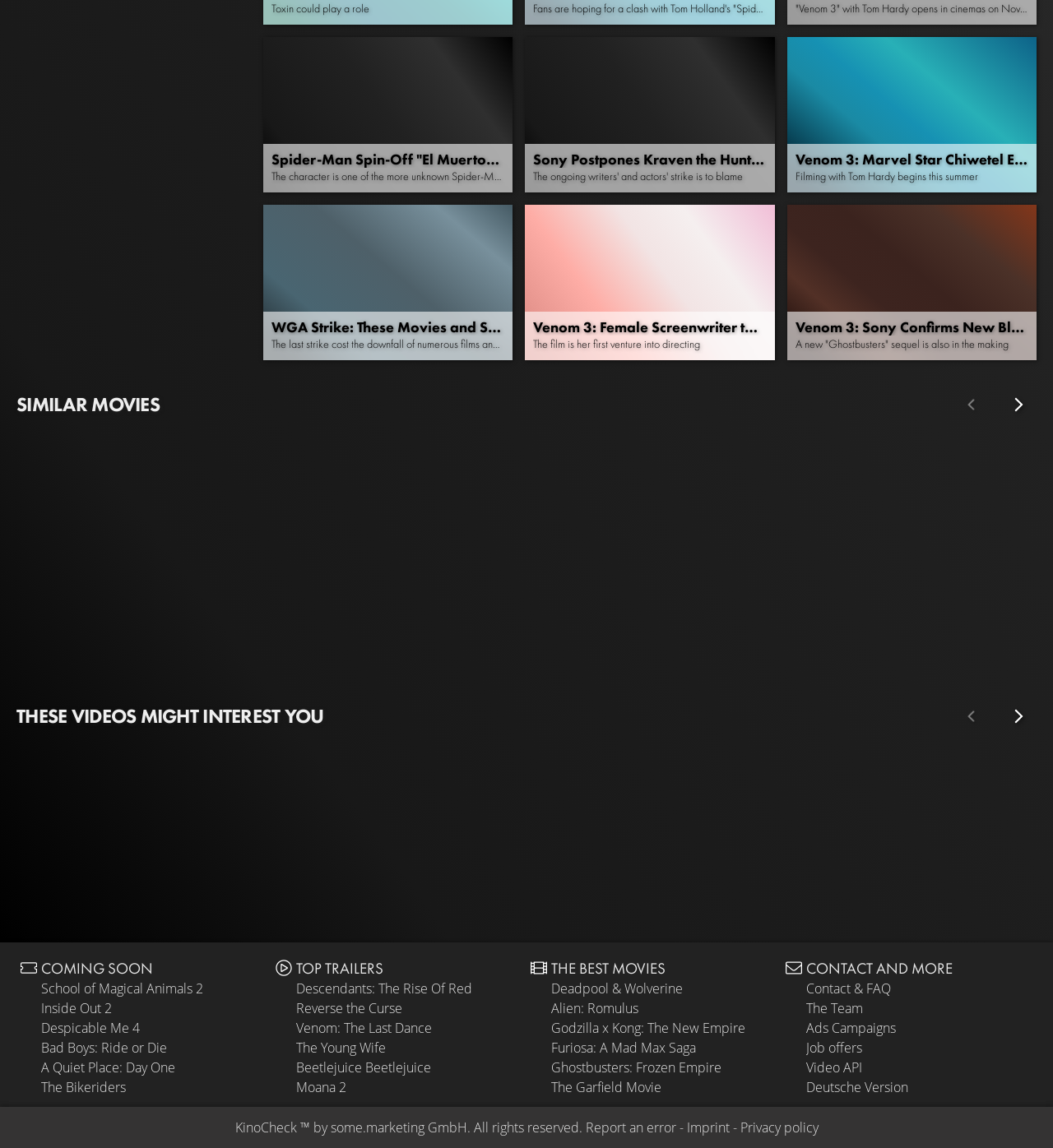Please determine the bounding box coordinates of the element's region to click in order to carry out the following instruction: "Read news about Spider-Man Spin-Off". The coordinates should be four float numbers between 0 and 1, i.e., [left, top, right, bottom].

[0.25, 0.125, 0.487, 0.167]